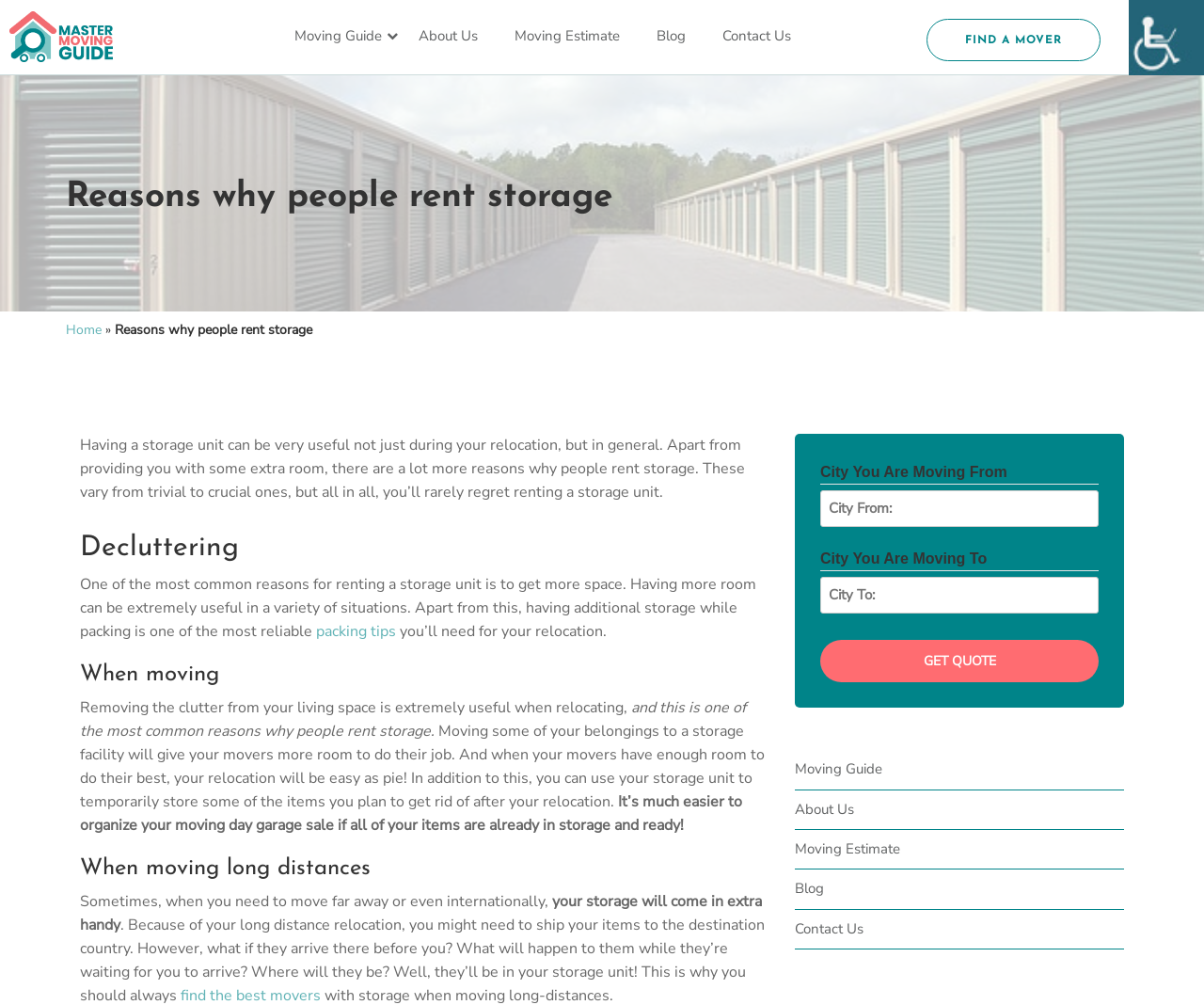Identify and provide the main heading of the webpage.

Reasons why people rent storage